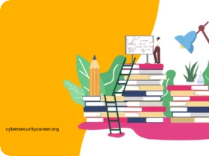Please answer the following question using a single word or phrase: 
What is the logo visible in the image?

Cybersecuritycareer.org